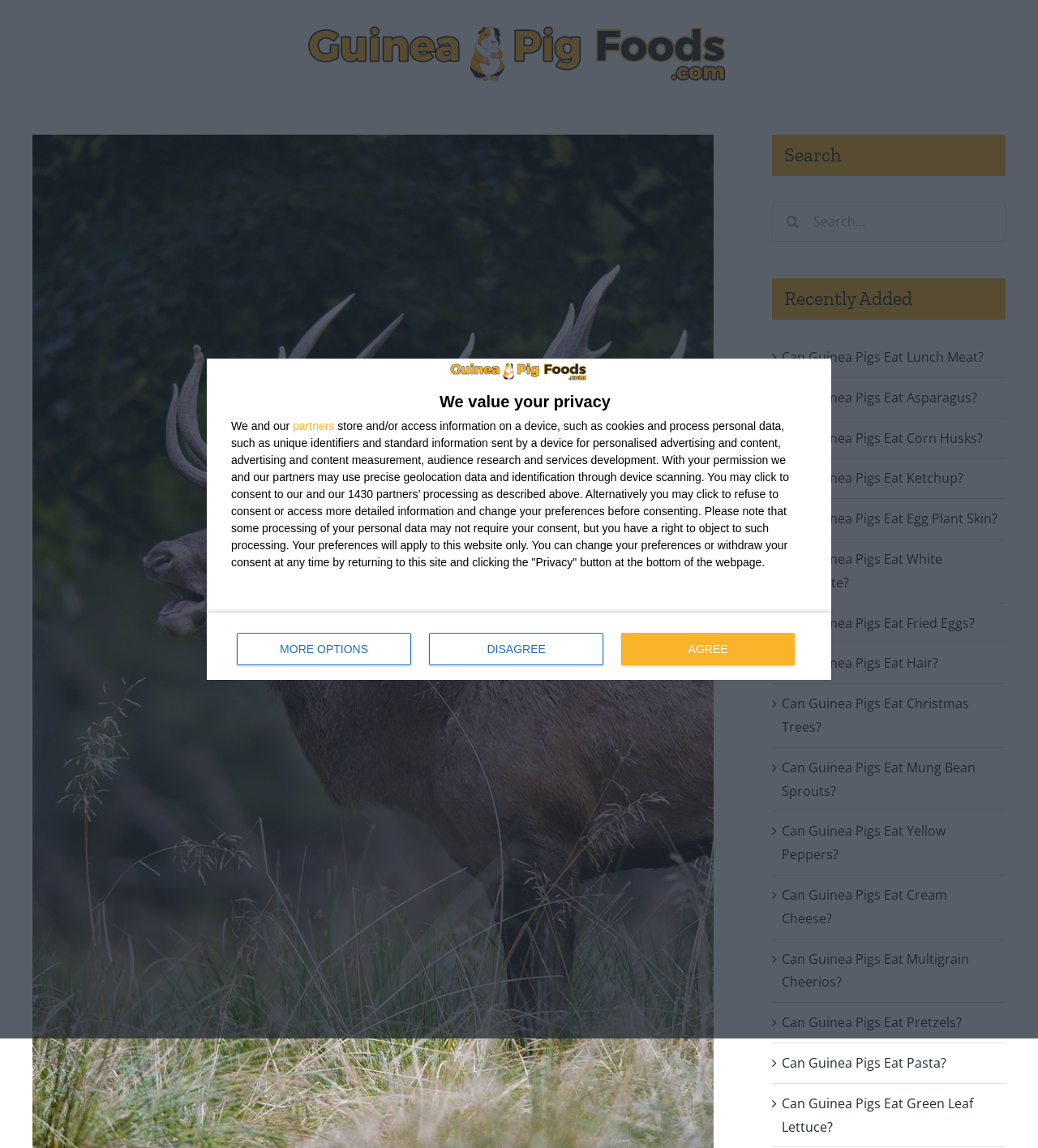What is the logo above the search bar?
From the details in the image, answer the question comprehensively.

The logo above the search bar is the Guinea Pig Foods Logo, which is an image element with a bounding box of [0.296, 0.022, 0.704, 0.071] and is a child element of the root element.